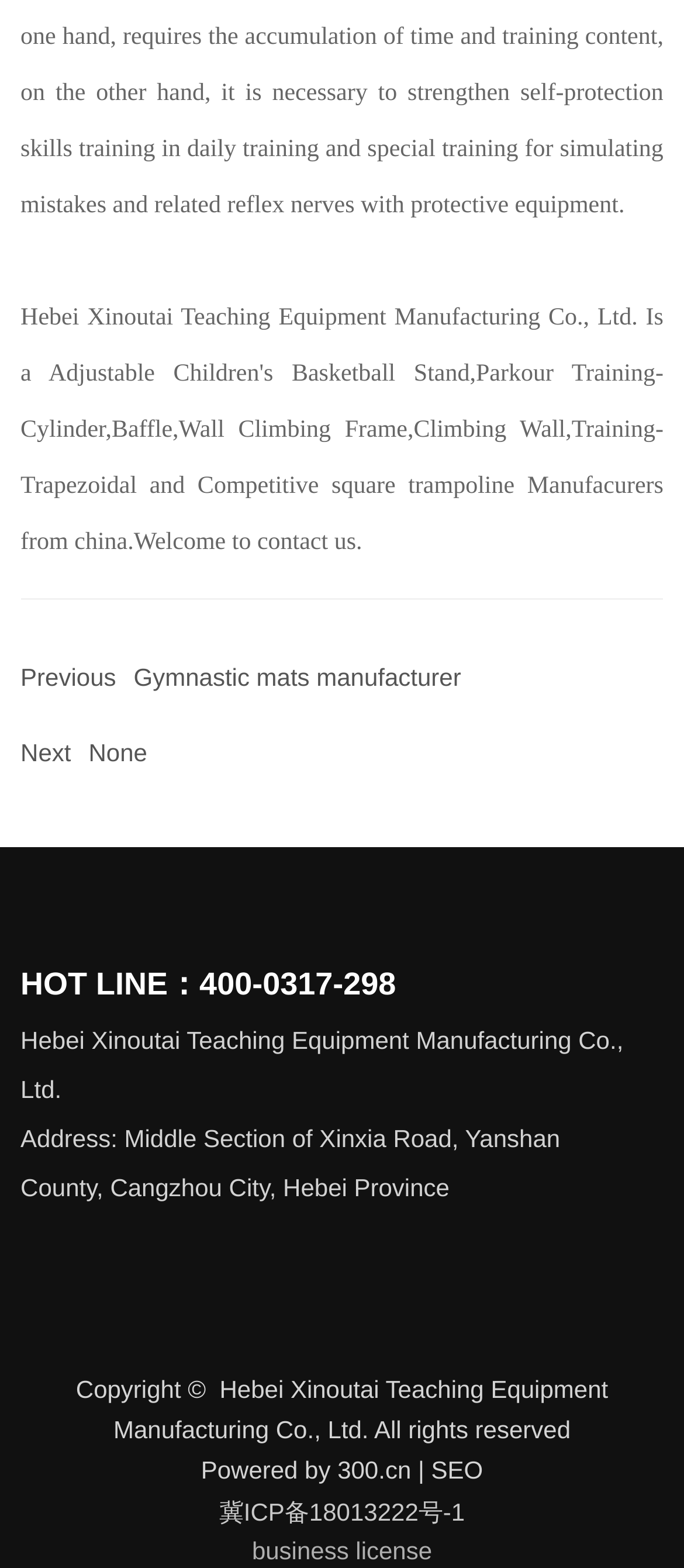From the element description None, predict the bounding box coordinates of the UI element. The coordinates must be specified in the format (top-left x, top-left y, bottom-right x, bottom-right y) and should be within the 0 to 1 range.

[0.129, 0.471, 0.215, 0.489]